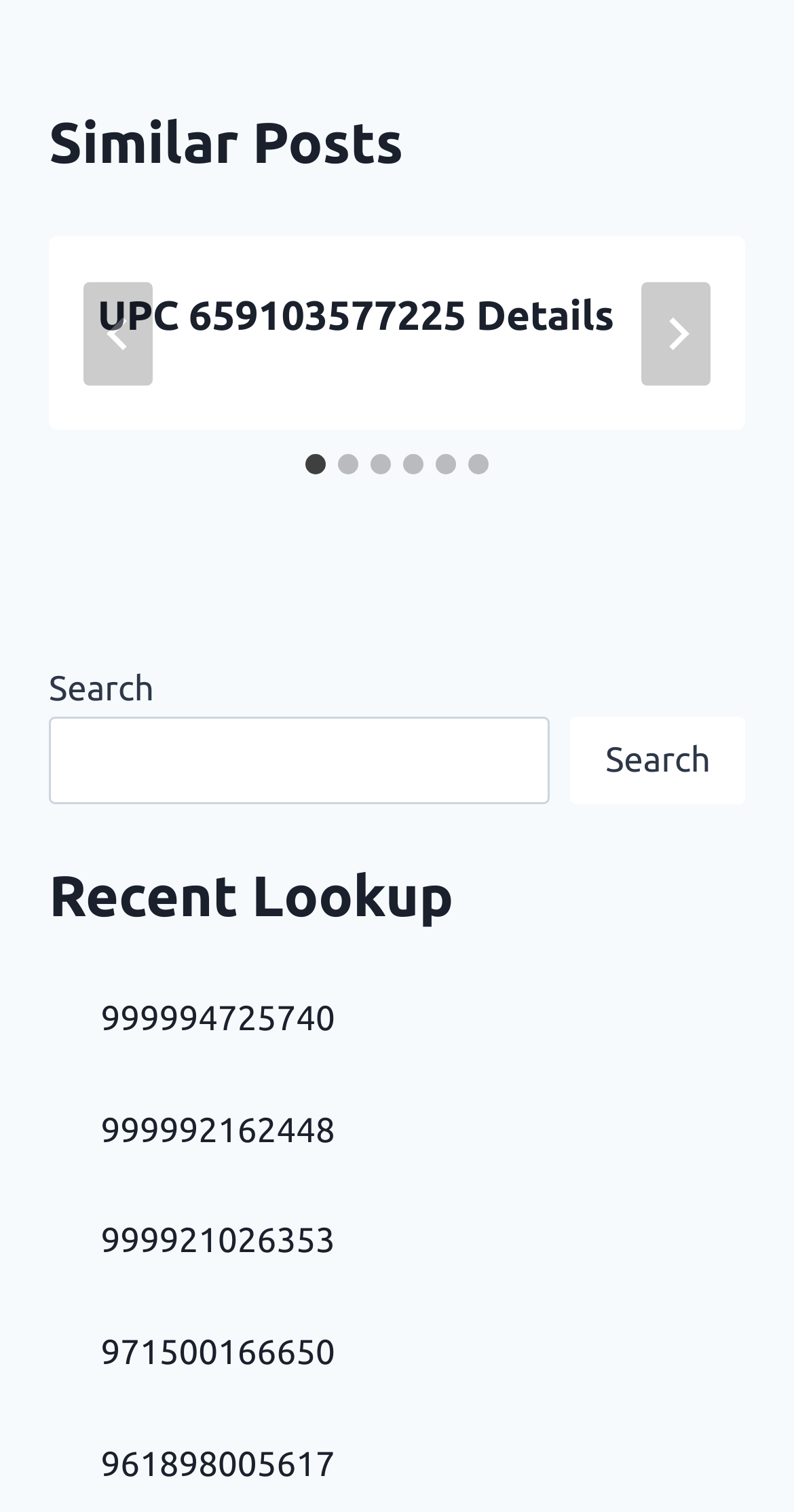What is the title of the first post?
Please answer the question with as much detail as possible using the screenshot.

The title of the first post can be found in the article section, which is a child element of the tabpanel with the role description 'slide'. The title is 'UPC 659103577225 Details', which is also a link.